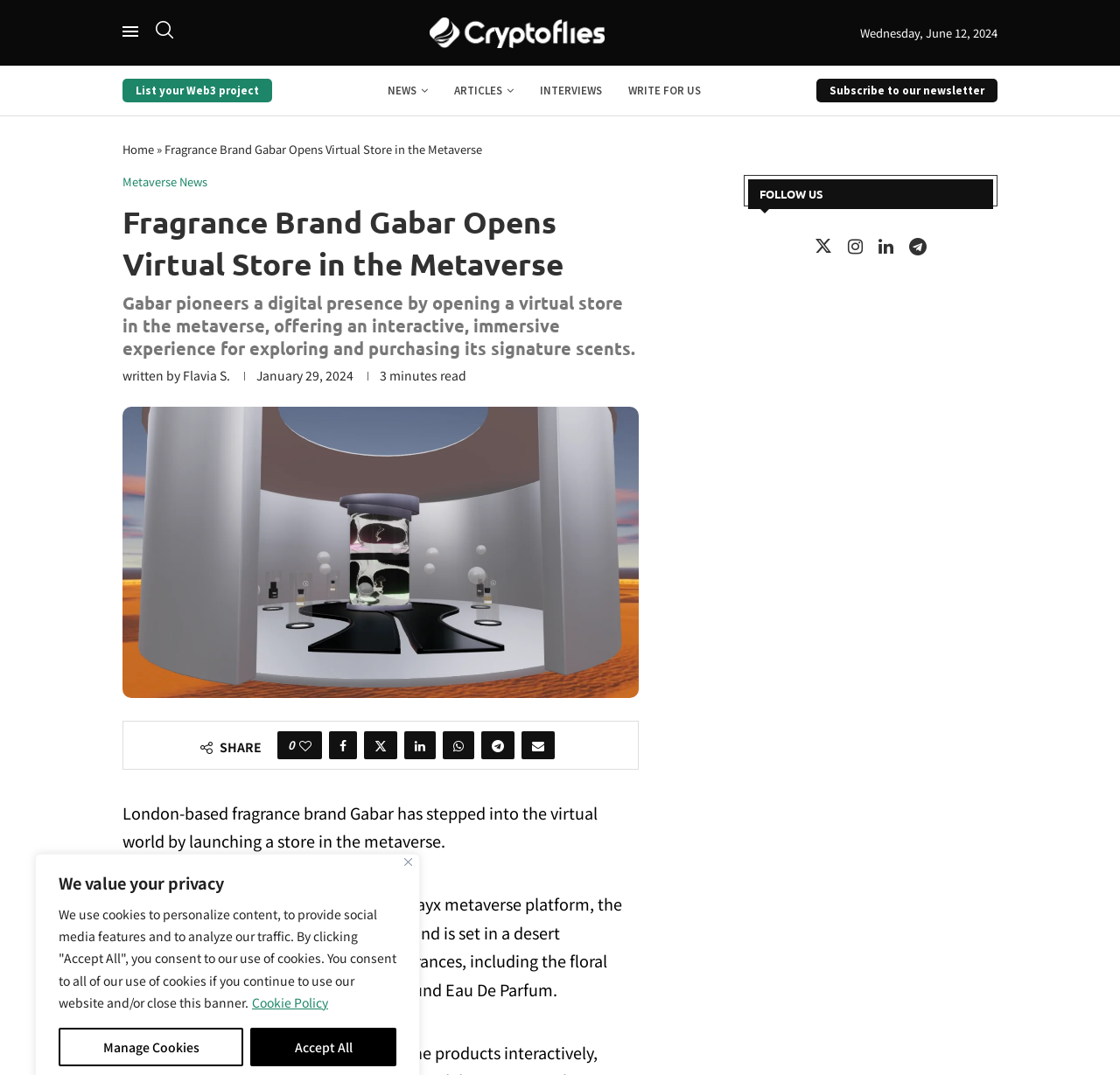Respond with a single word or short phrase to the following question: 
How many social media platforms are listed in the FOLLOW US section?

4